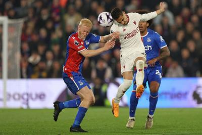Answer the question below in one word or phrase:
Which team is the opponent from?

Crystal Palace